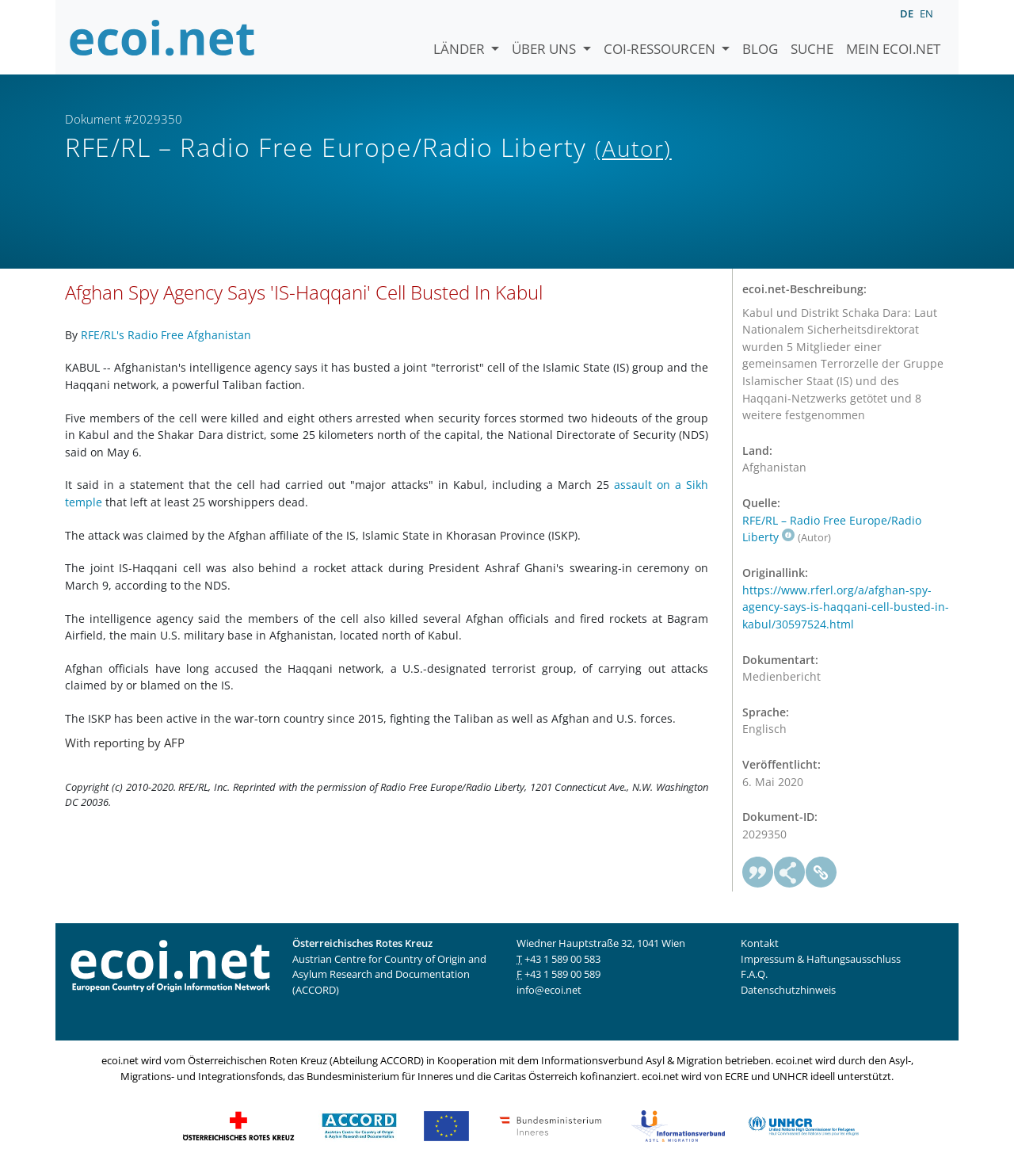Find the bounding box coordinates of the UI element according to this description: "parent_node: ecoi.net-Beschreibung: title="Teilen"".

[0.763, 0.728, 0.795, 0.755]